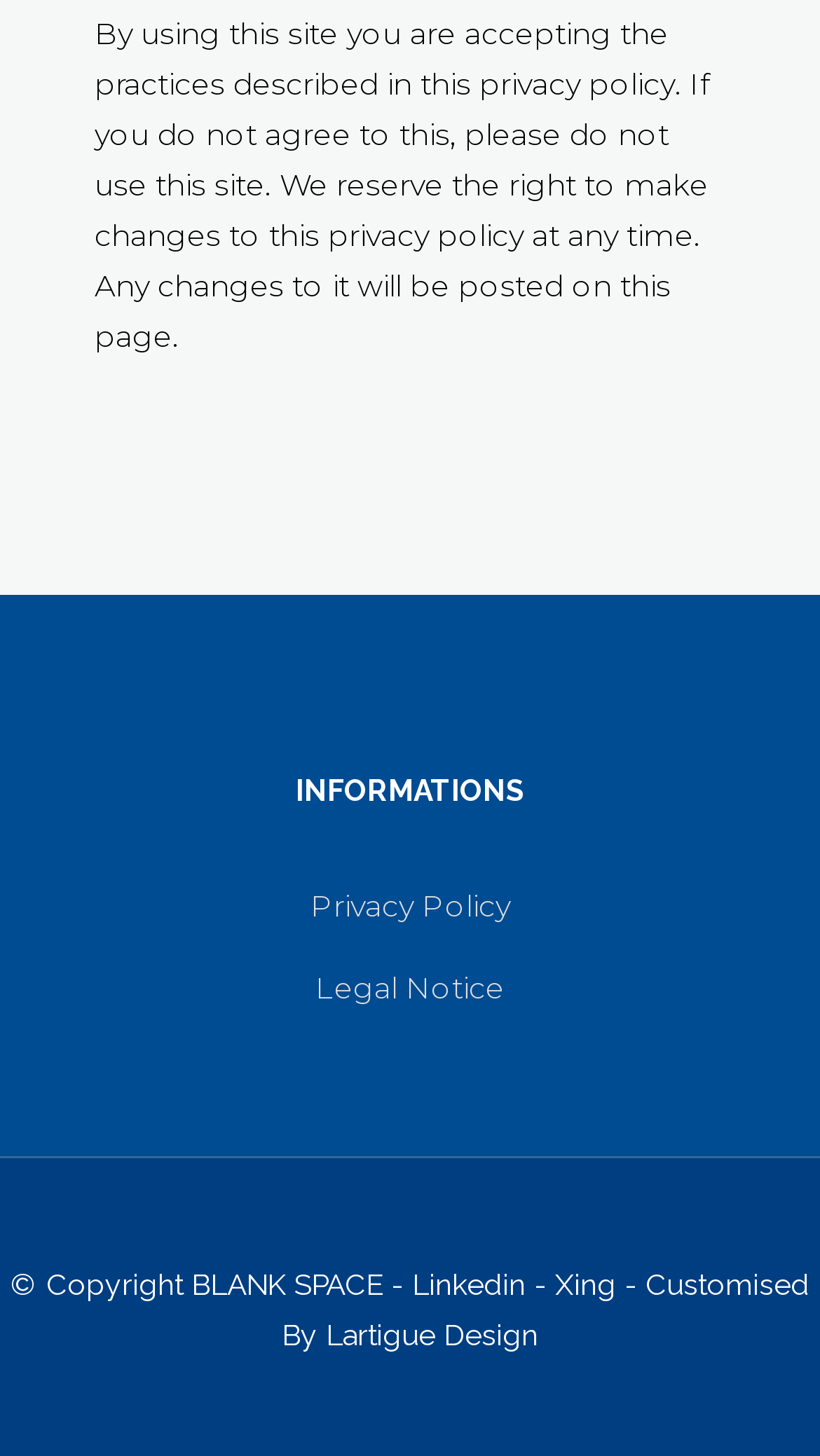What is the copyright information?
Answer the question in as much detail as possible.

The webpage contains a static text stating 'Copyright', indicating that the webpage contains copyright information.